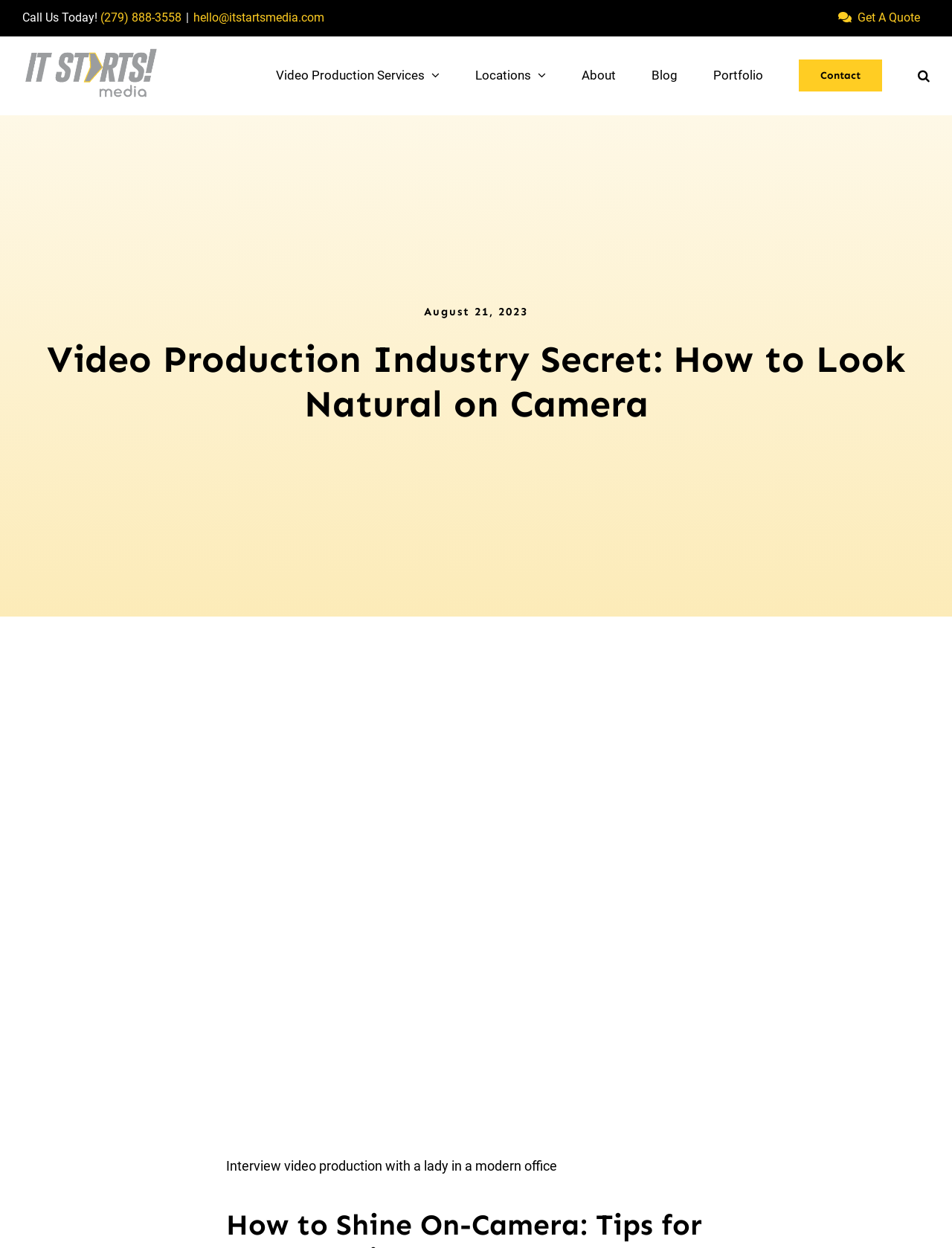Please determine the bounding box coordinates for the element that should be clicked to follow these instructions: "Go to top".

[0.907, 0.719, 0.941, 0.745]